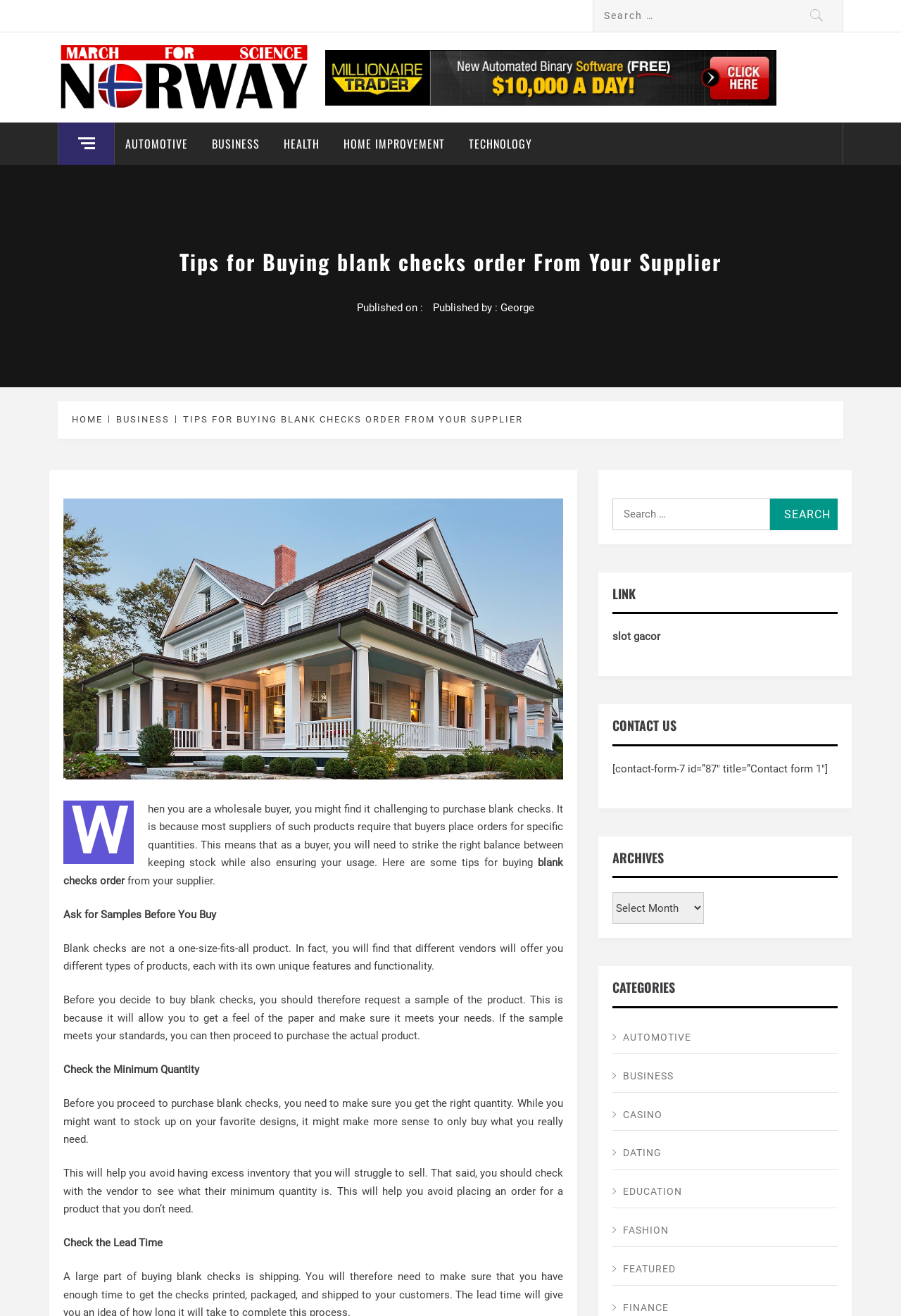Can you find the bounding box coordinates for the element that needs to be clicked to execute this instruction: "Read the article about buying blank checks"? The coordinates should be given as four float numbers between 0 and 1, i.e., [left, top, right, bottom].

[0.064, 0.189, 0.936, 0.217]